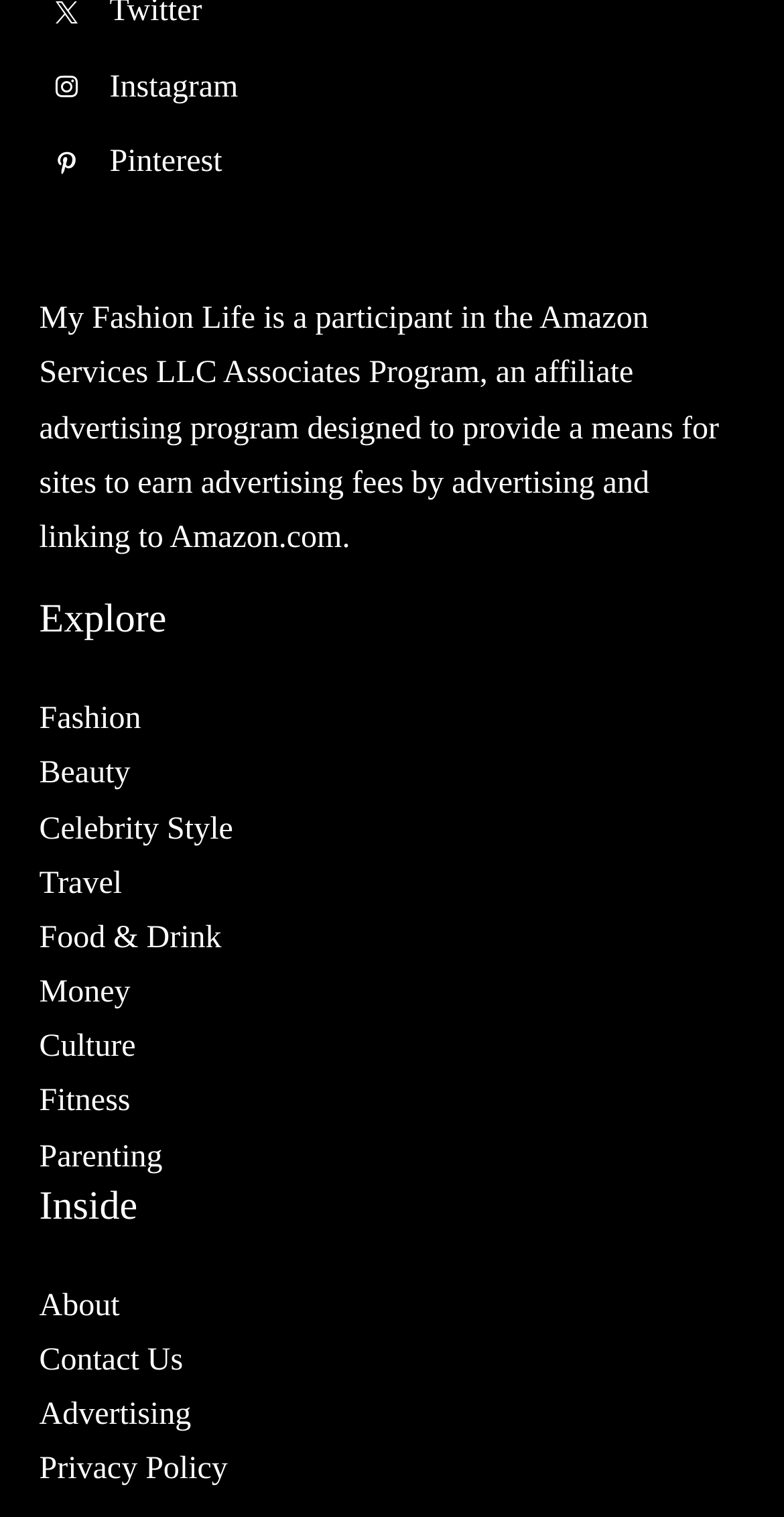What topics are covered by the website?
Please provide a single word or phrase as your answer based on the screenshot.

Fashion, Beauty, Travel, etc.